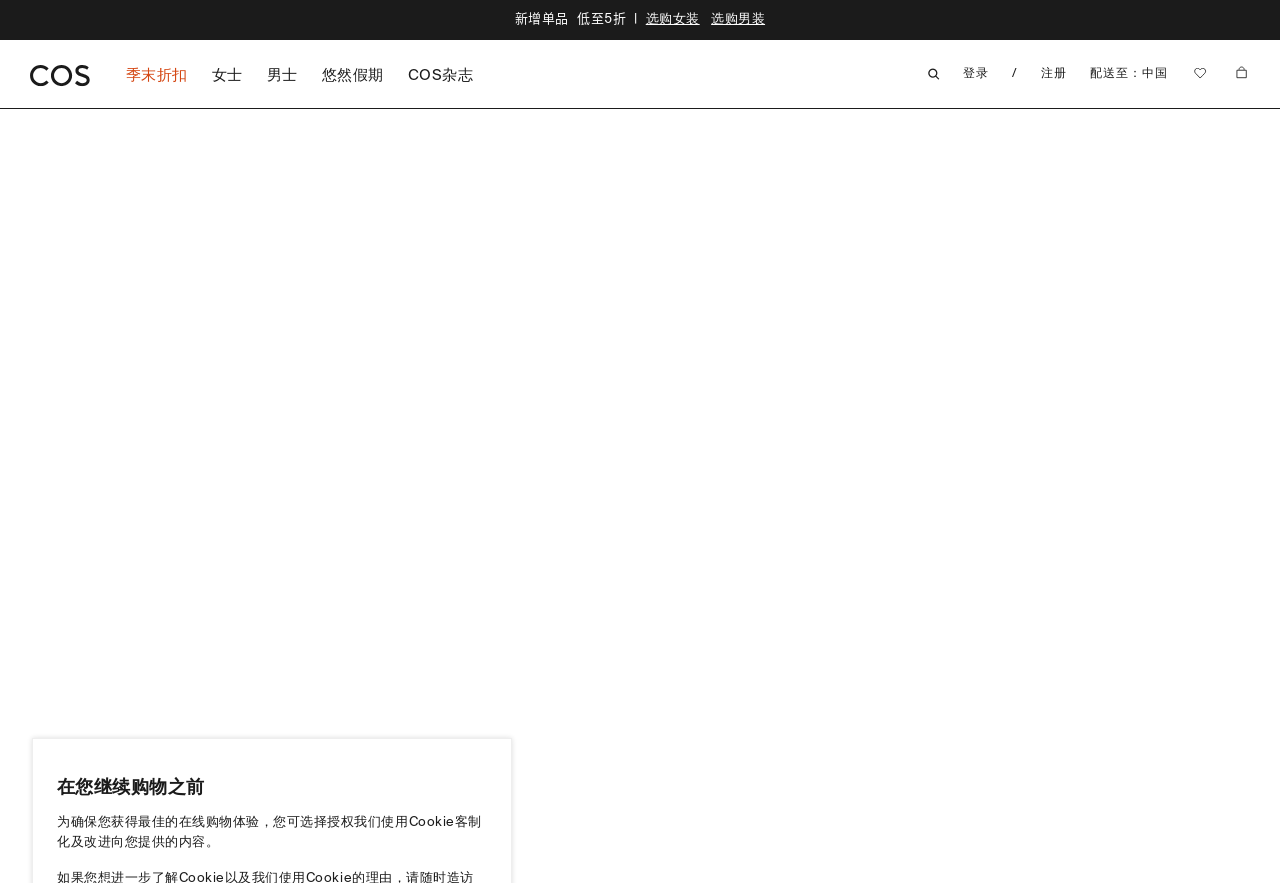Show the bounding box coordinates for the element that needs to be clicked to execute the following instruction: "Explore men's new arrivals". Provide the coordinates in the form of four float numbers between 0 and 1, i.e., [left, top, right, bottom].

[0.541, 0.017, 0.583, 0.038]